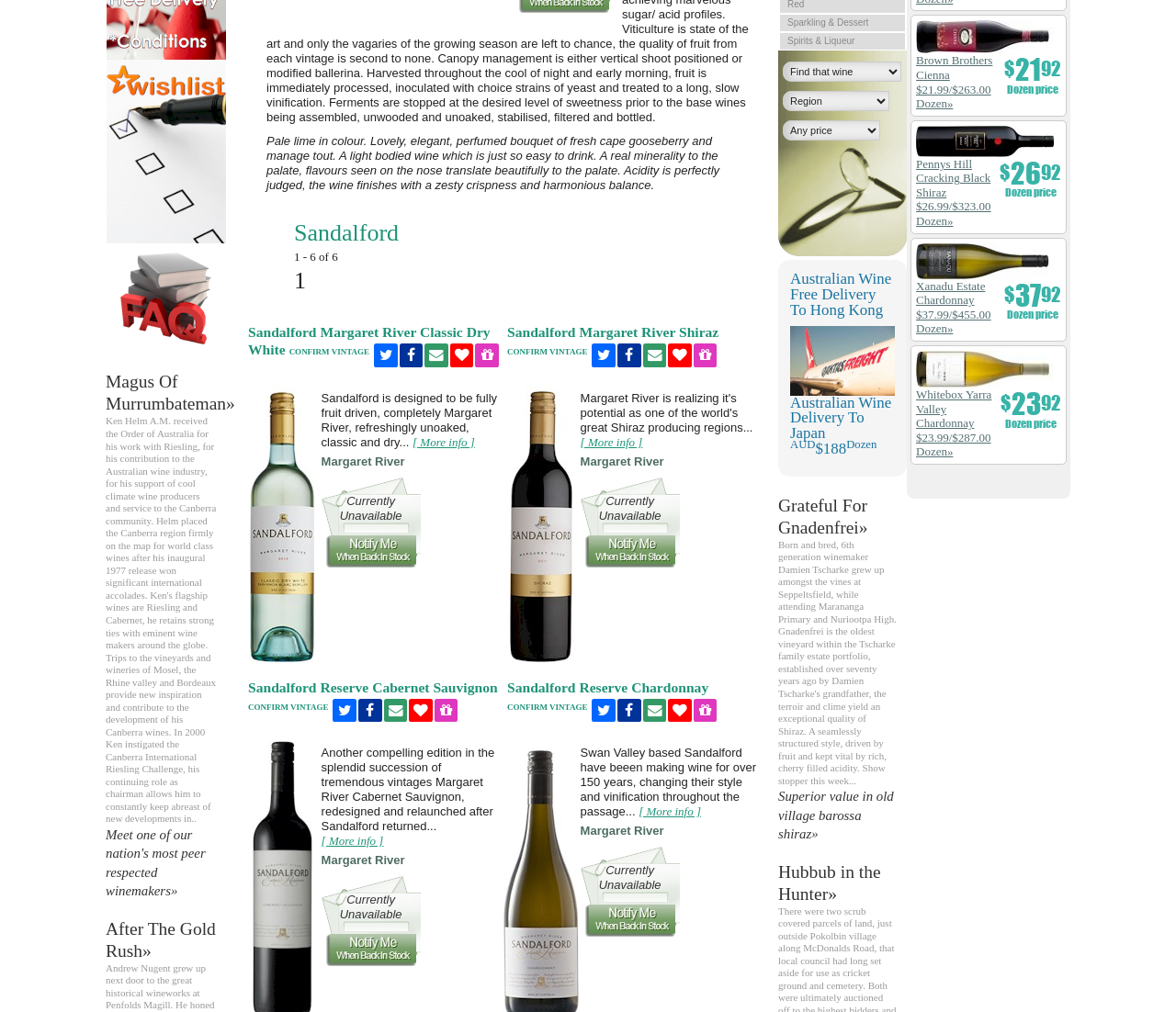Please determine the bounding box coordinates for the UI element described here. Use the format (top-left x, top-left y, bottom-right x, bottom-right y) with values bounded between 0 and 1: Sparkling & Dessert

[0.663, 0.015, 0.77, 0.032]